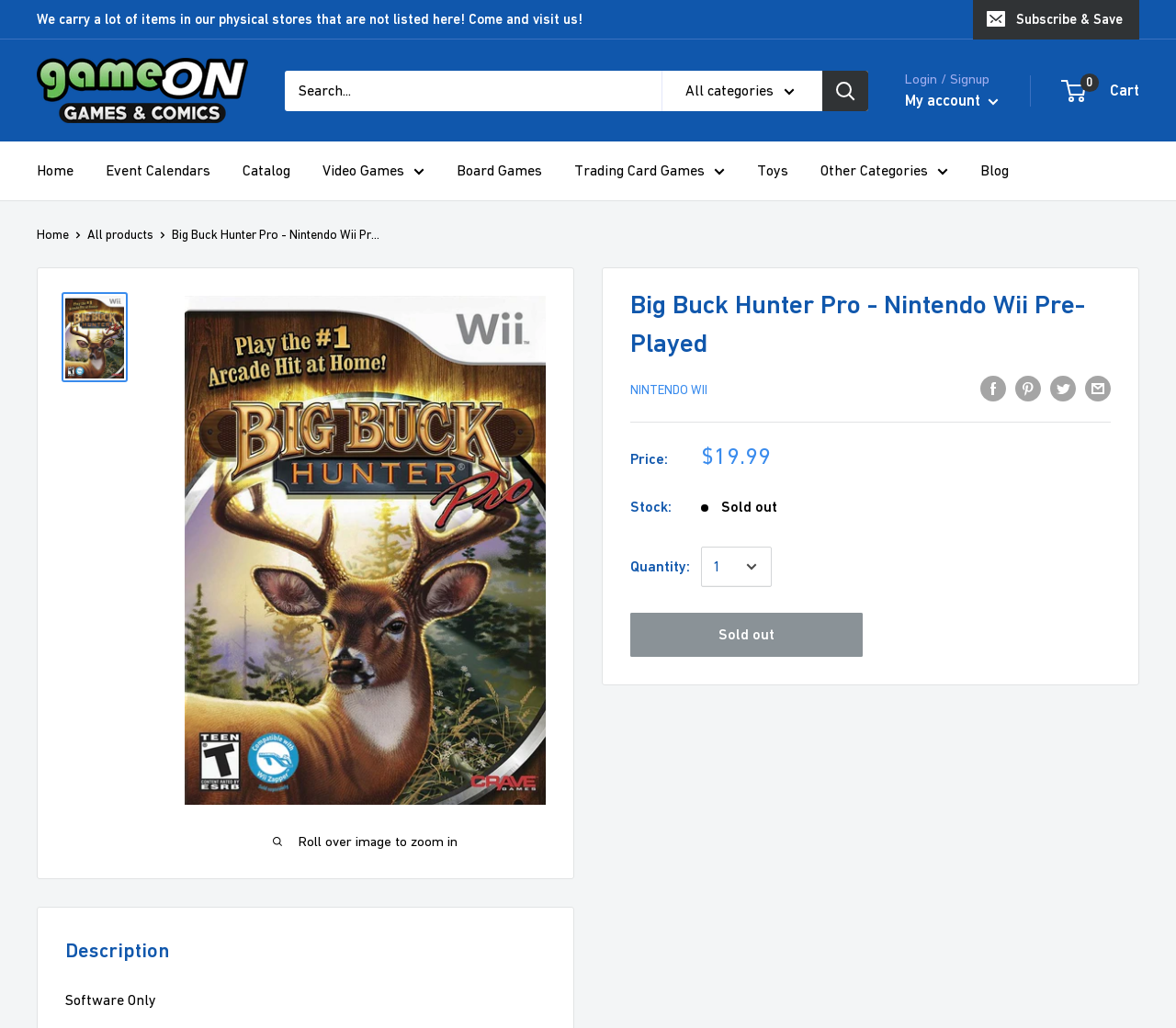Describe every aspect of the webpage in a detailed manner.

The webpage is about a product, Big Buck Hunter Pro, for Nintendo Wii, which is currently sold out. At the top, there is a notification bar with a button to subscribe and save, and a link to Game On Games, accompanied by an image. Below this, there is a search bar with a dropdown menu for categories and a search button.

On the top-right corner, there are links to login or sign up, my account, and a cart with zero items. The main navigation menu is located below, with links to home, event calendars, catalog, video games, board games, trading card games, toys, and other categories.

The product information is displayed in the center of the page. There is a breadcrumb navigation showing the path from home to the product page. The product title, Big Buck Hunter Pro - Nintendo Wii Pre-Played, is displayed prominently, along with an image of the front cover. The image can be zoomed in by rolling over it.

Below the product title, there are links to share the product on Facebook, Pinterest, Twitter, and by email. A horizontal separator line divides the sharing links from the product details. The product details are presented in a table with rows for price, stock, and quantity. The price is $19.99, and the stock is sold out. The quantity field is a dropdown menu.

A sold-out button is displayed below the product details table. Further down, there is a heading for the product description, followed by a text stating that the product is software only.